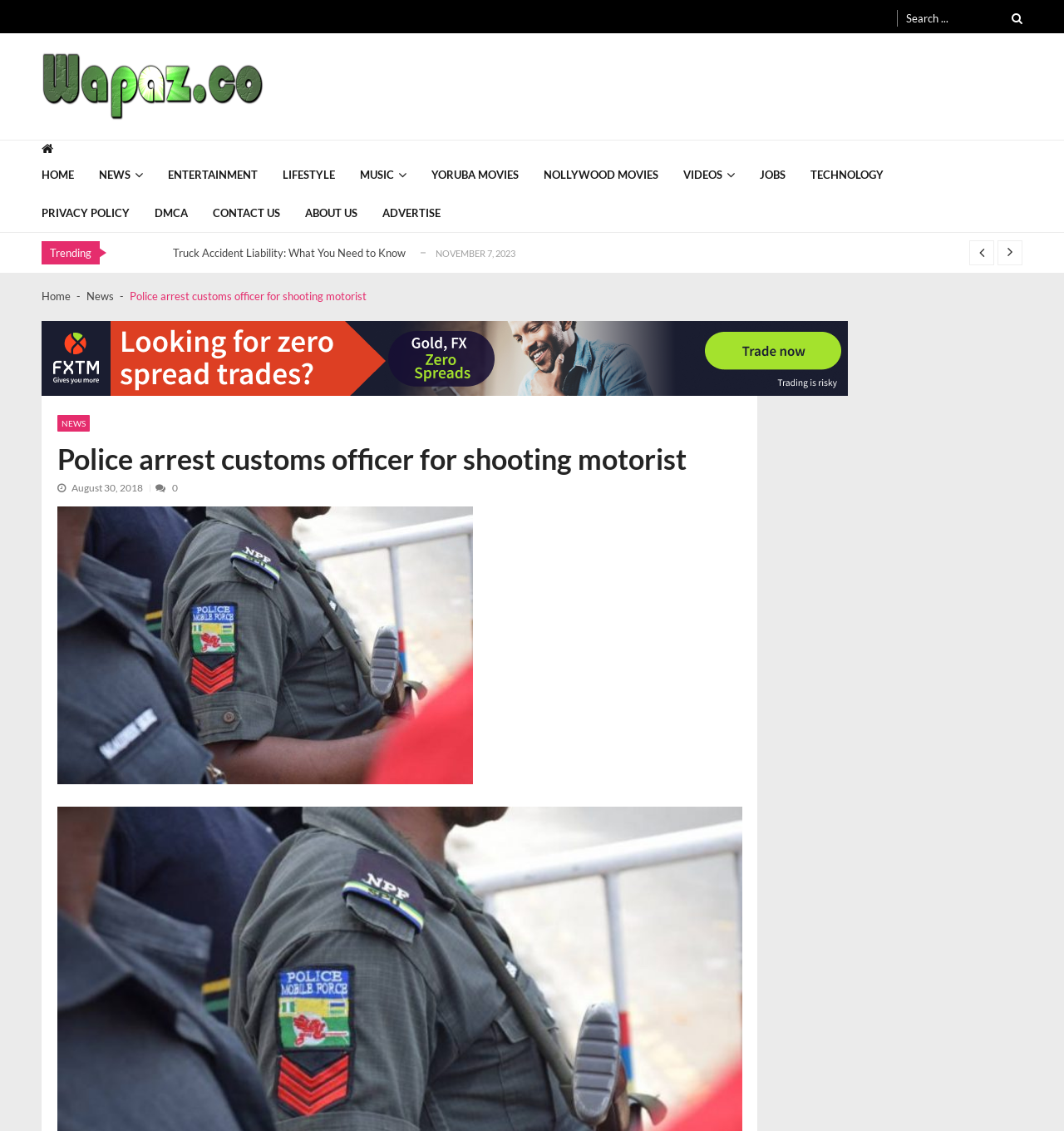Pinpoint the bounding box coordinates of the element to be clicked to execute the instruction: "Open the page d'accueil".

None